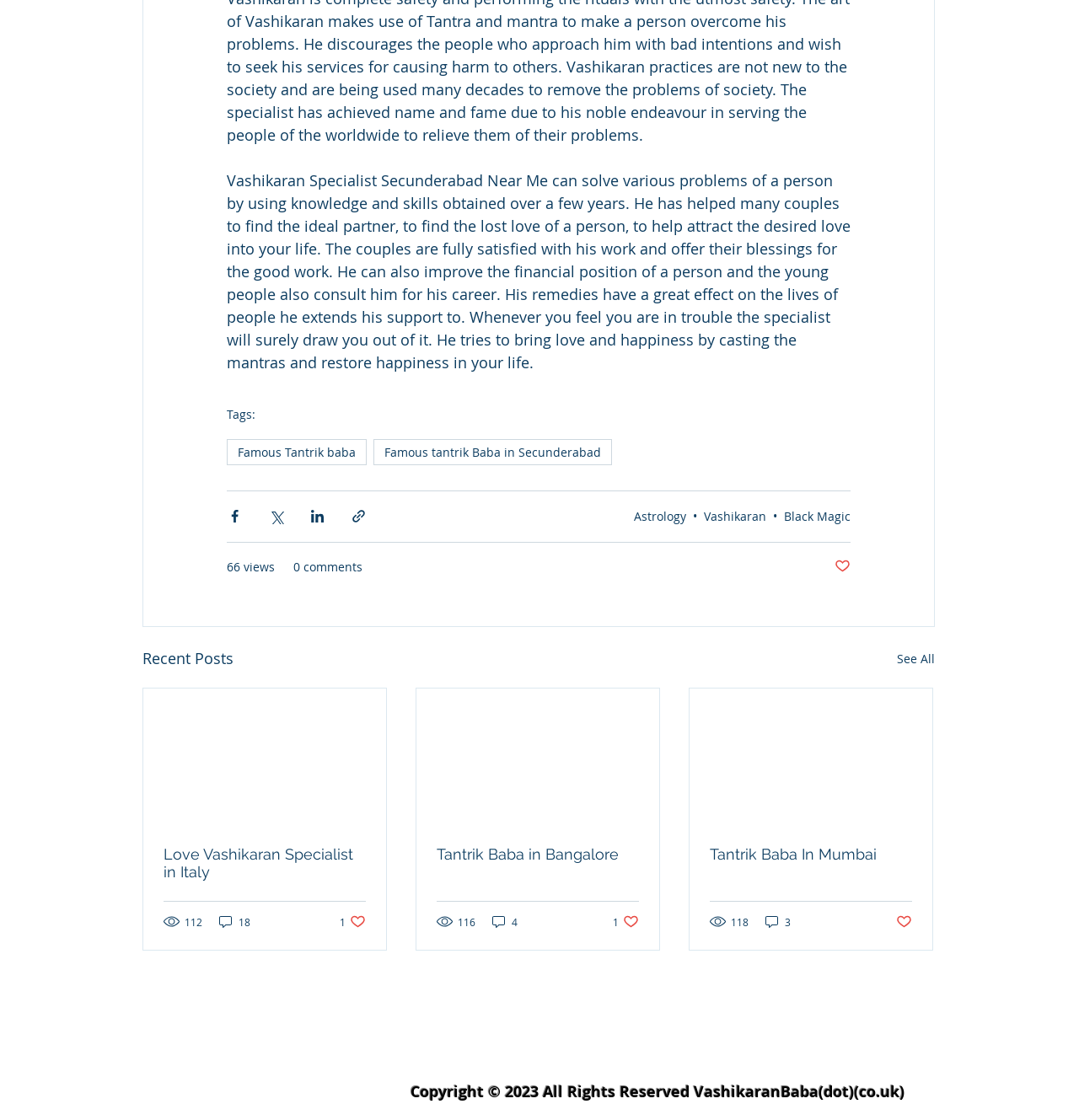Please provide a comprehensive response to the question below by analyzing the image: 
What is the copyright year mentioned at the bottom of the page?

The copyright year mentioned at the bottom of the page is 2023, indicating that the content is copyrighted until that year.